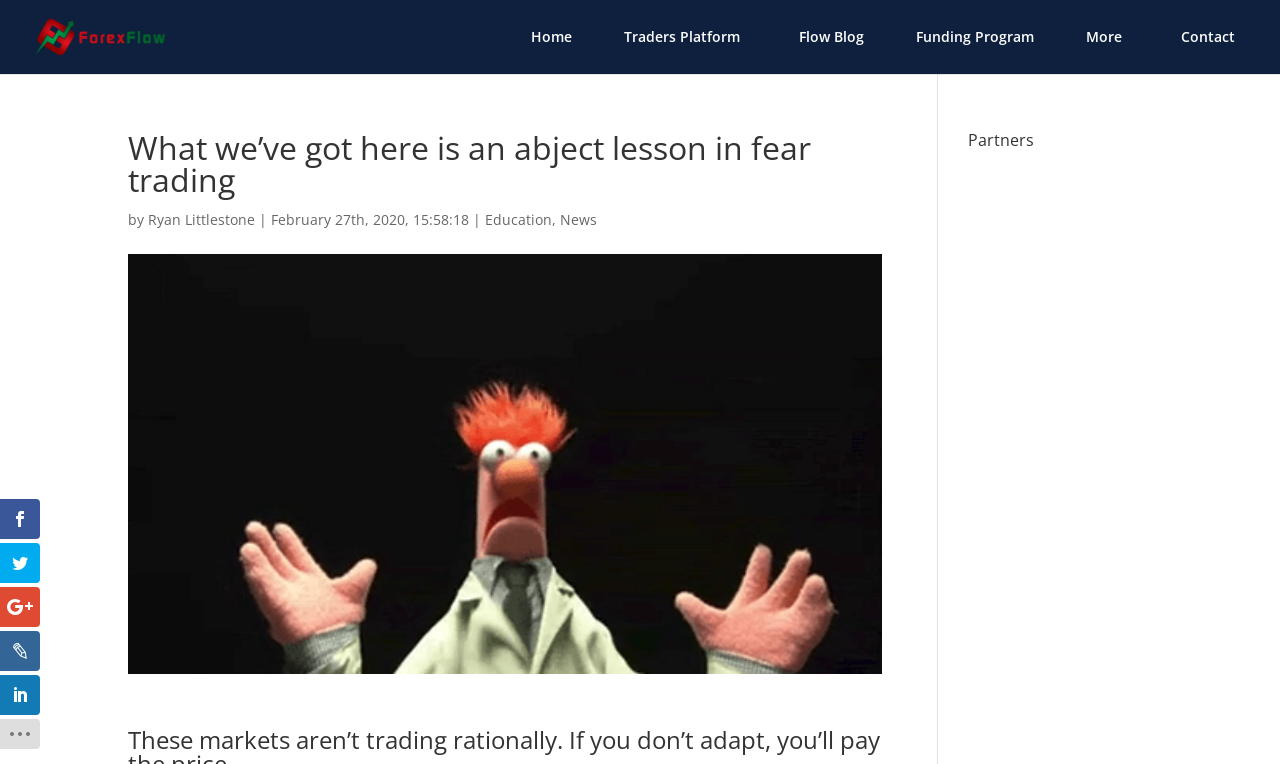Please analyze the image and provide a thorough answer to the question:
What is the date of the article?

I found the date of the article by looking at the text following the author's name. The text 'February 27th, 2020, 15:58:18' indicates the date and time of the article, and I extracted the date part.